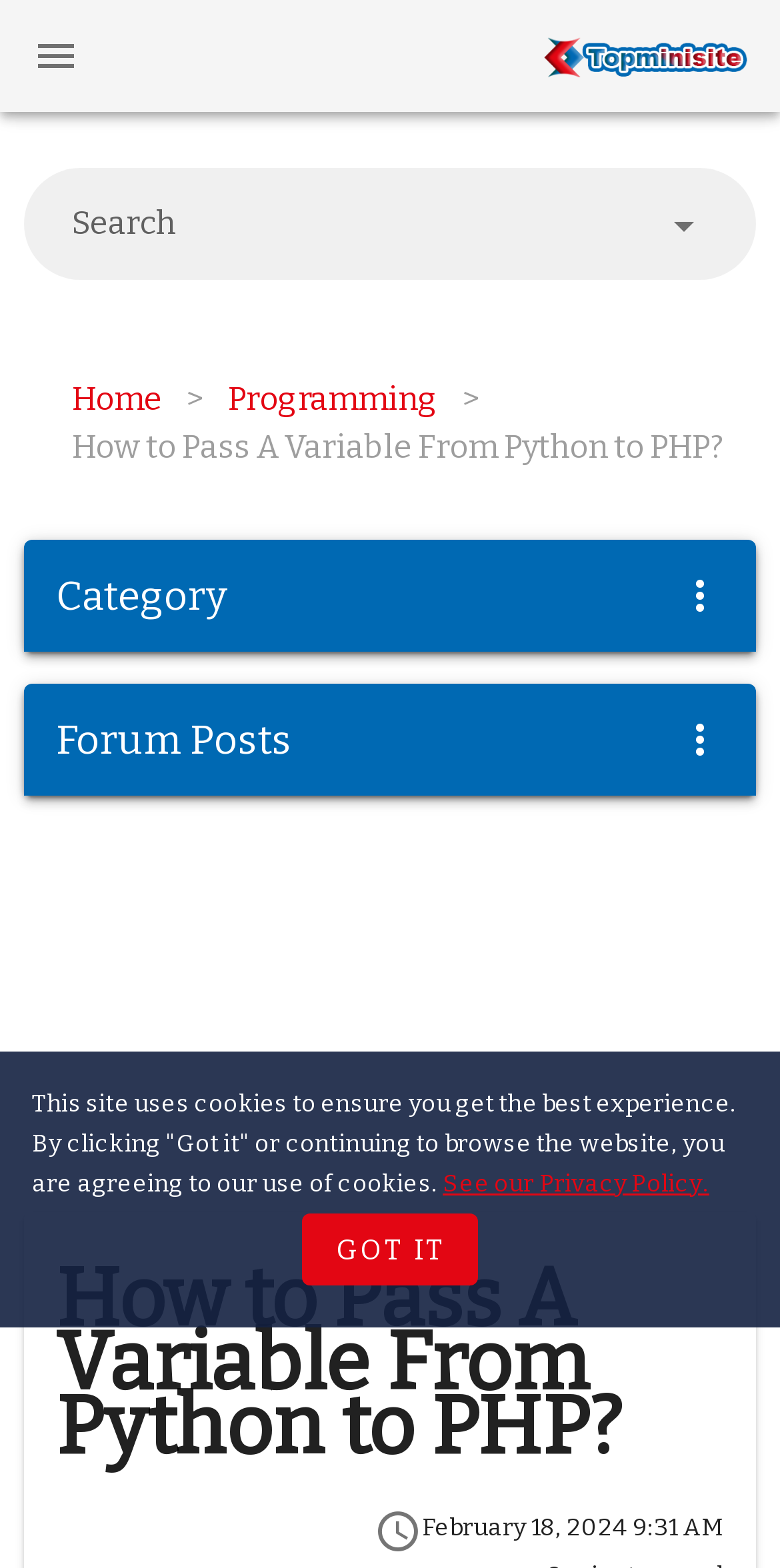Provide an in-depth caption for the elements present on the webpage.

The webpage is focused on the topic of passing a variable from Python to PHP, with a clear title "How to Pass A Variable From Python to PHP in 2024?" at the top. 

On the top left, there is a small button, and next to it, a search combobox with a "Search" label and a text input field. 

Below the search combobox, there are three links: "Home", ">" and "Programming", which are likely part of a navigation menu. 

Further down, there is a link with the same title as the webpage, "How to Pass A Variable From Python to PHP?", which might be a breadcrumb or a link to the current page. 

On the right side of the navigation links, there are two buttons with no labels, possibly used for sorting or filtering. 

Below the navigation section, there is a category label and a "Forum Posts" label, which might be related to the content of the webpage. 

The main content of the webpage is an iframe, which is likely an advertisement, taking up a significant portion of the page. 

Above the iframe, there is a heading with the same title as the webpage, "How to Pass A Variable From Python to PHP?", which might be the title of the main content. 

At the very bottom of the page, there is a time element showing the date and time "February 18, 2024 9:31 AM". 

Next to the time element, there is a cookie policy notification with a "Got it" button and a link to the "Privacy Policy".